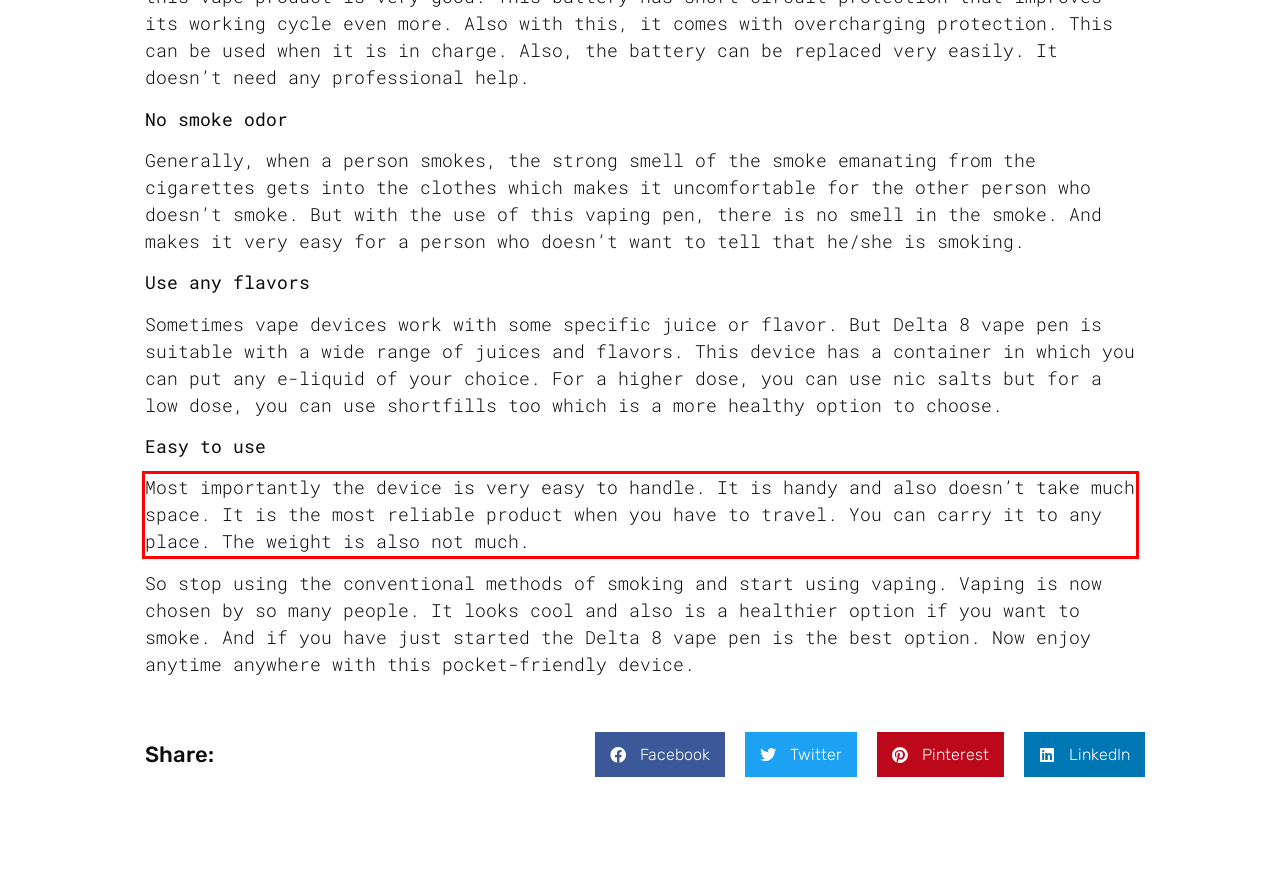You have a screenshot of a webpage where a UI element is enclosed in a red rectangle. Perform OCR to capture the text inside this red rectangle.

Most importantly the device is very easy to handle. It is handy and also doesn’t take much space. It is the most reliable product when you have to travel. You can carry it to any place. The weight is also not much.